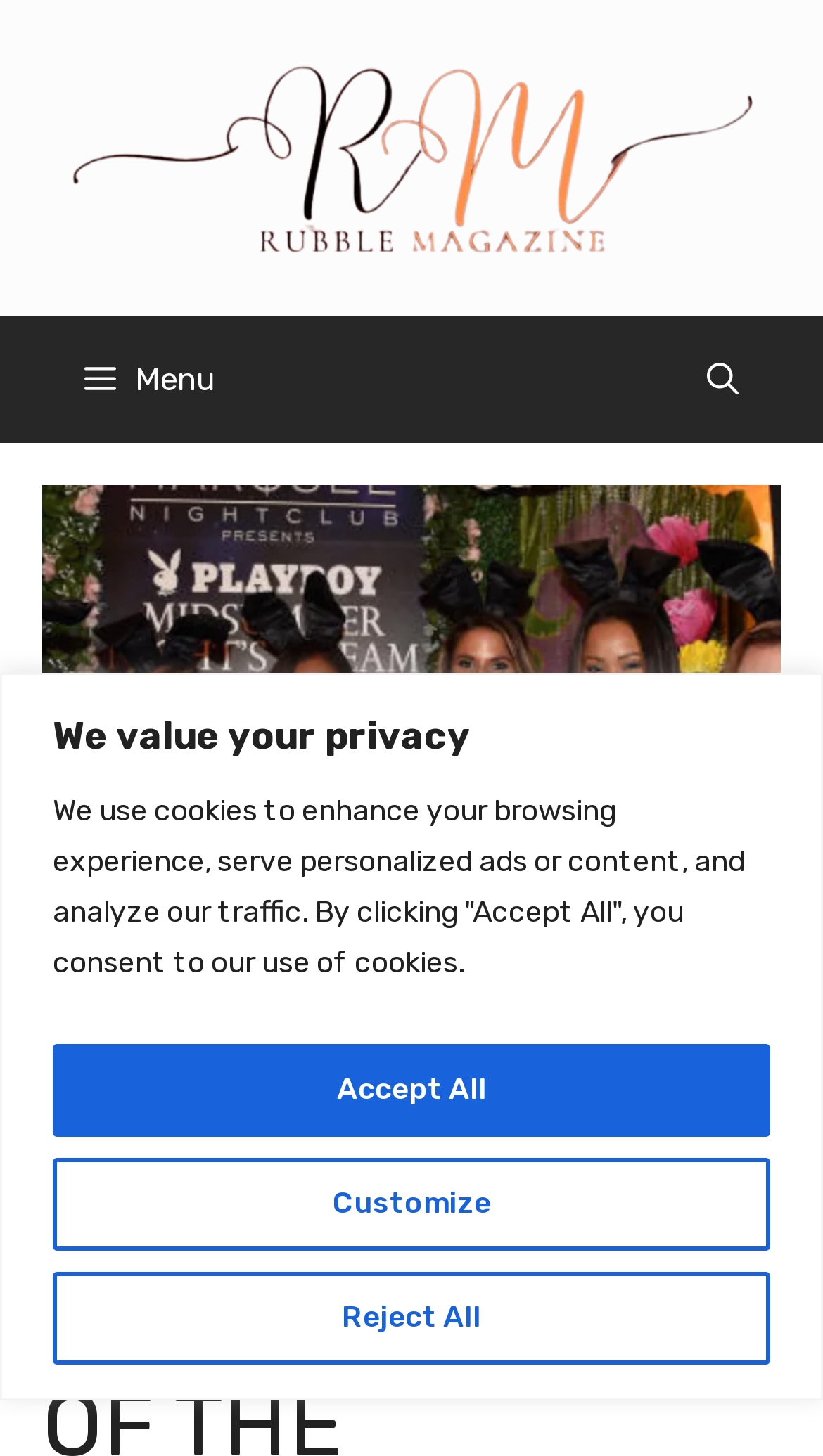Create a full and detailed caption for the entire webpage.

The webpage is about the Playboy Bunny costume, its elegance, and history. At the top of the page, there is a banner with a link to "Rubblemagazine" accompanied by an image of the magazine's logo. Below the banner, there is a primary navigation menu with a "Menu" button and an "Open search" button.

Above the main content, there is a notification about cookies and privacy, with a heading "We value your privacy" and three buttons: "Customize", "Reject All", and "Accept All". This notification takes up about half of the page's height.

The main content of the page is a large figure that occupies most of the page, featuring an image of the Playboy Bunny costume. This image is centered on the page, with a small gap at the top and bottom.